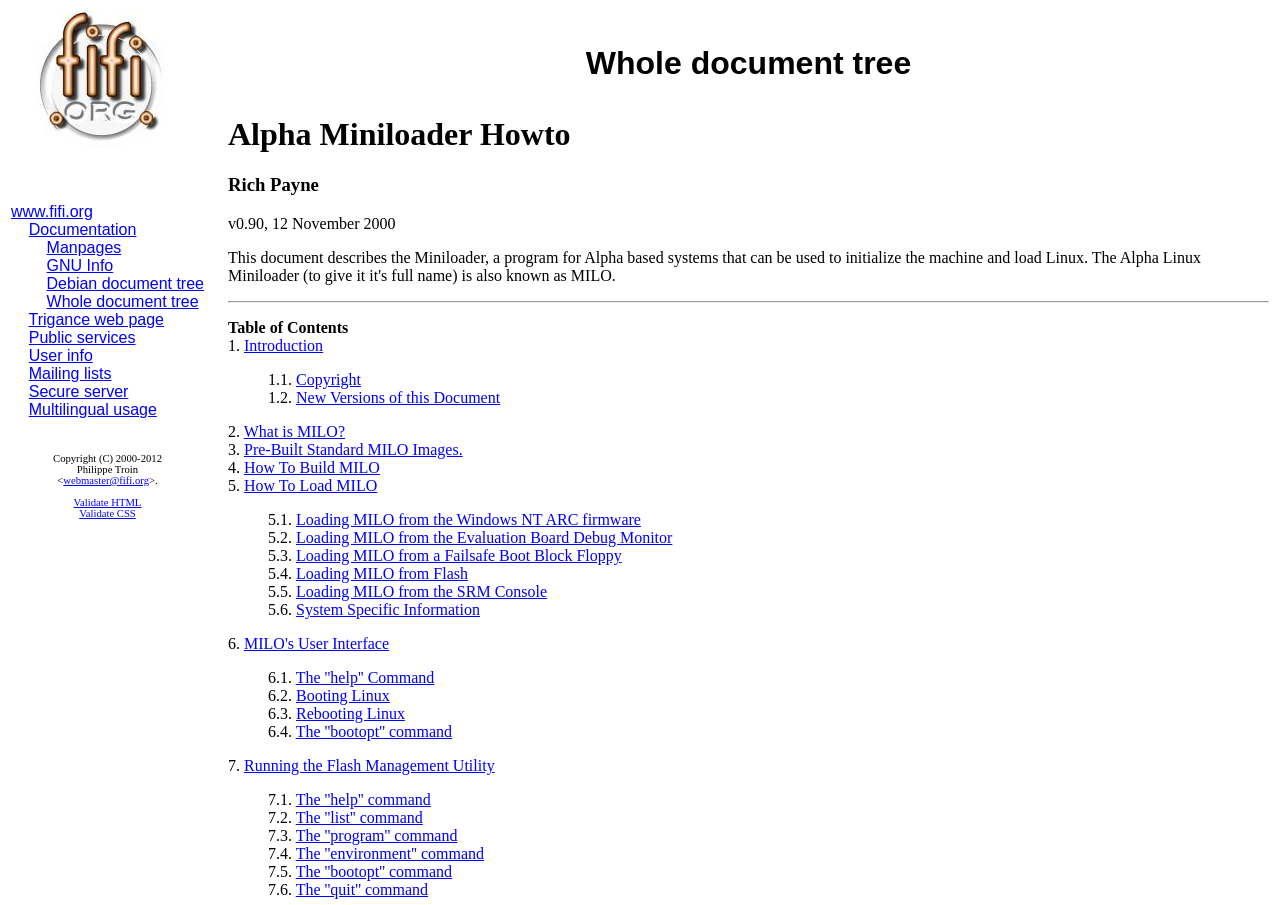Locate the bounding box coordinates of the clickable element to fulfill the following instruction: "Click the 'Documentation' link". Provide the coordinates as four float numbers between 0 and 1 in the format [left, top, right, bottom].

[0.022, 0.244, 0.107, 0.263]